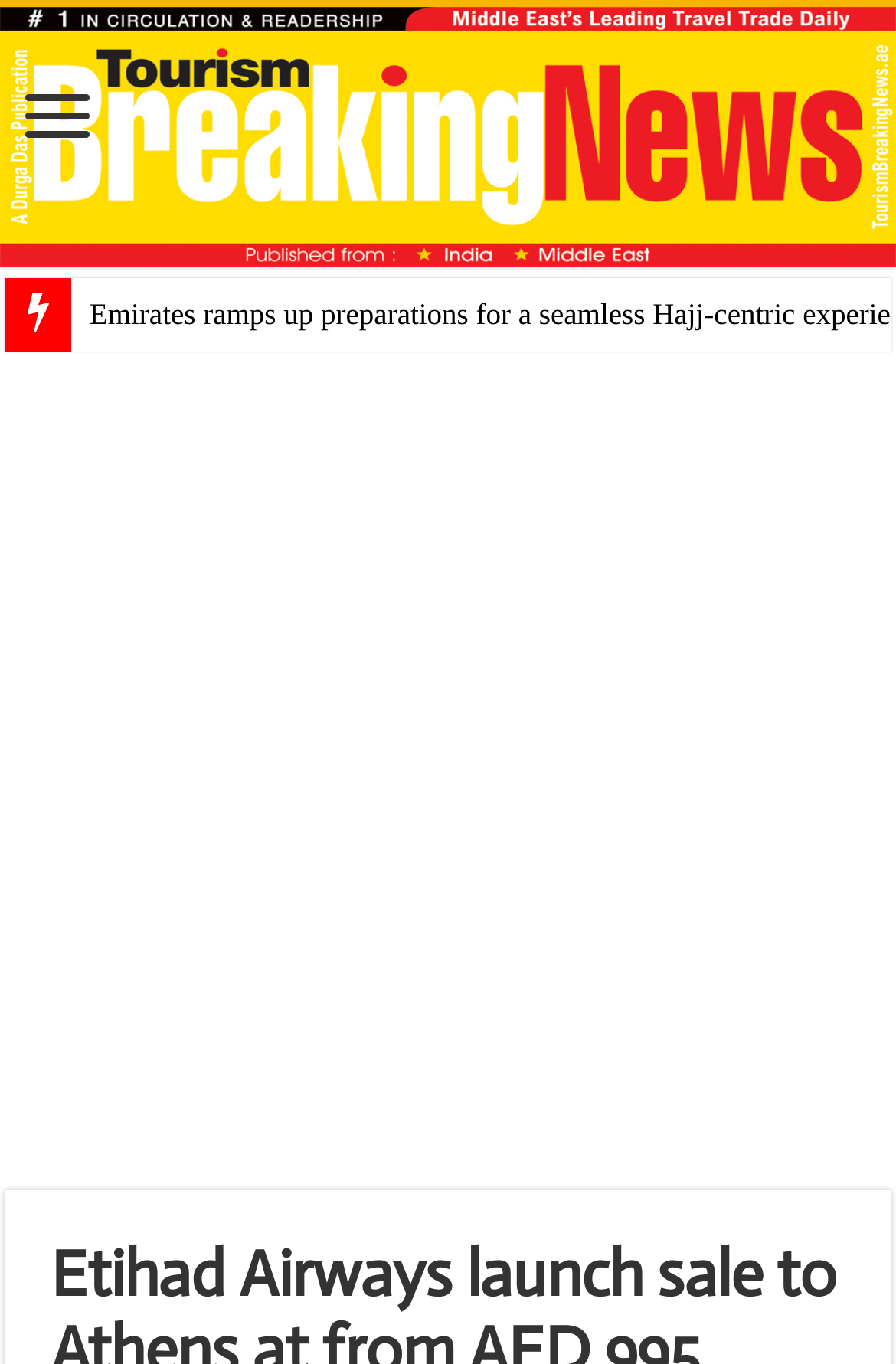Please find the main title text of this webpage.

Etihad Airways launch sale to Athens at from AED 995 Return in Economy